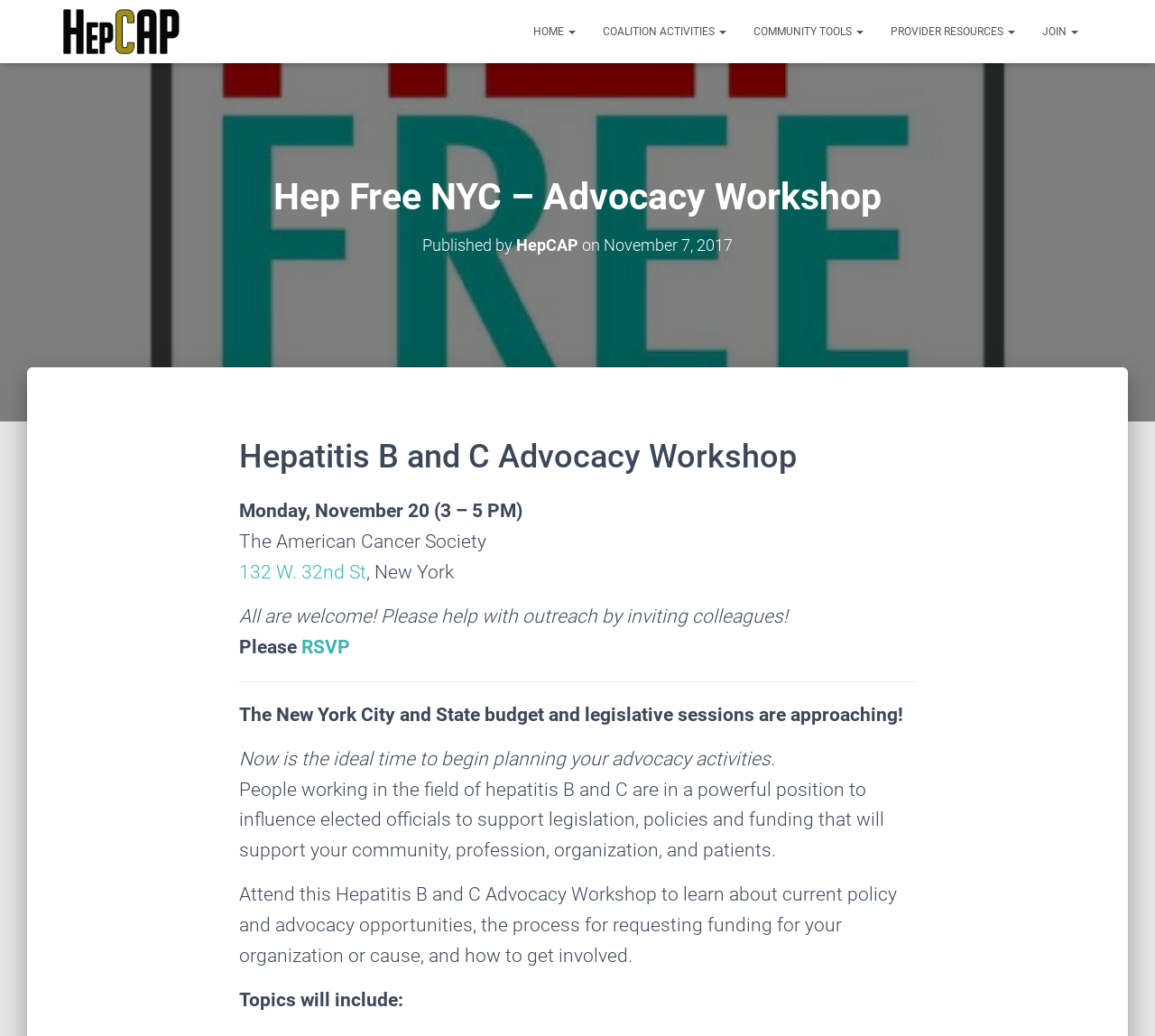What is the purpose of the Hepatitis B and C Advocacy Workshop?
Refer to the image and answer the question using a single word or phrase.

To learn about policy and advocacy opportunities